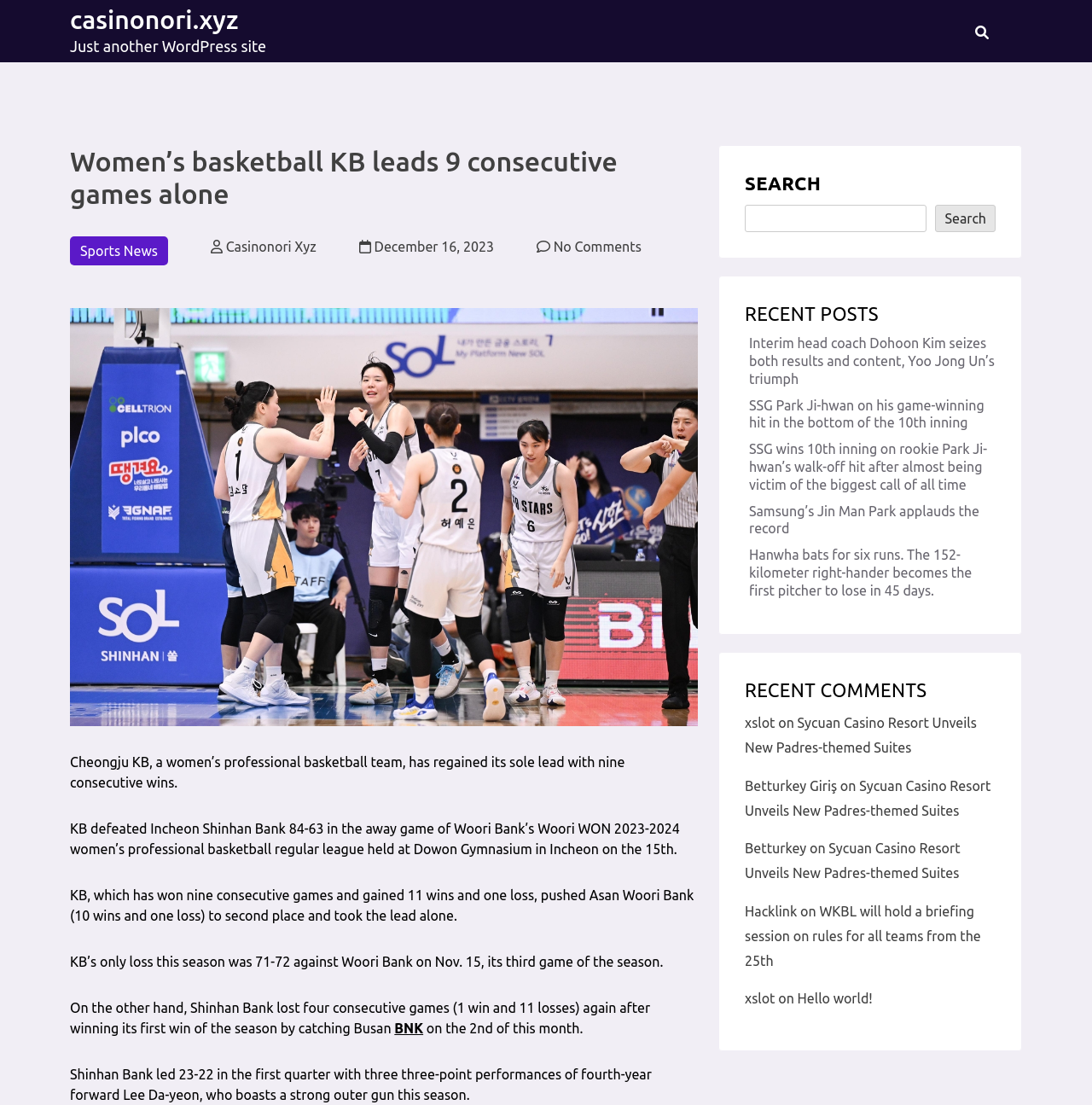Identify the bounding box coordinates of the region that should be clicked to execute the following instruction: "Click the search button".

[0.857, 0.185, 0.912, 0.21]